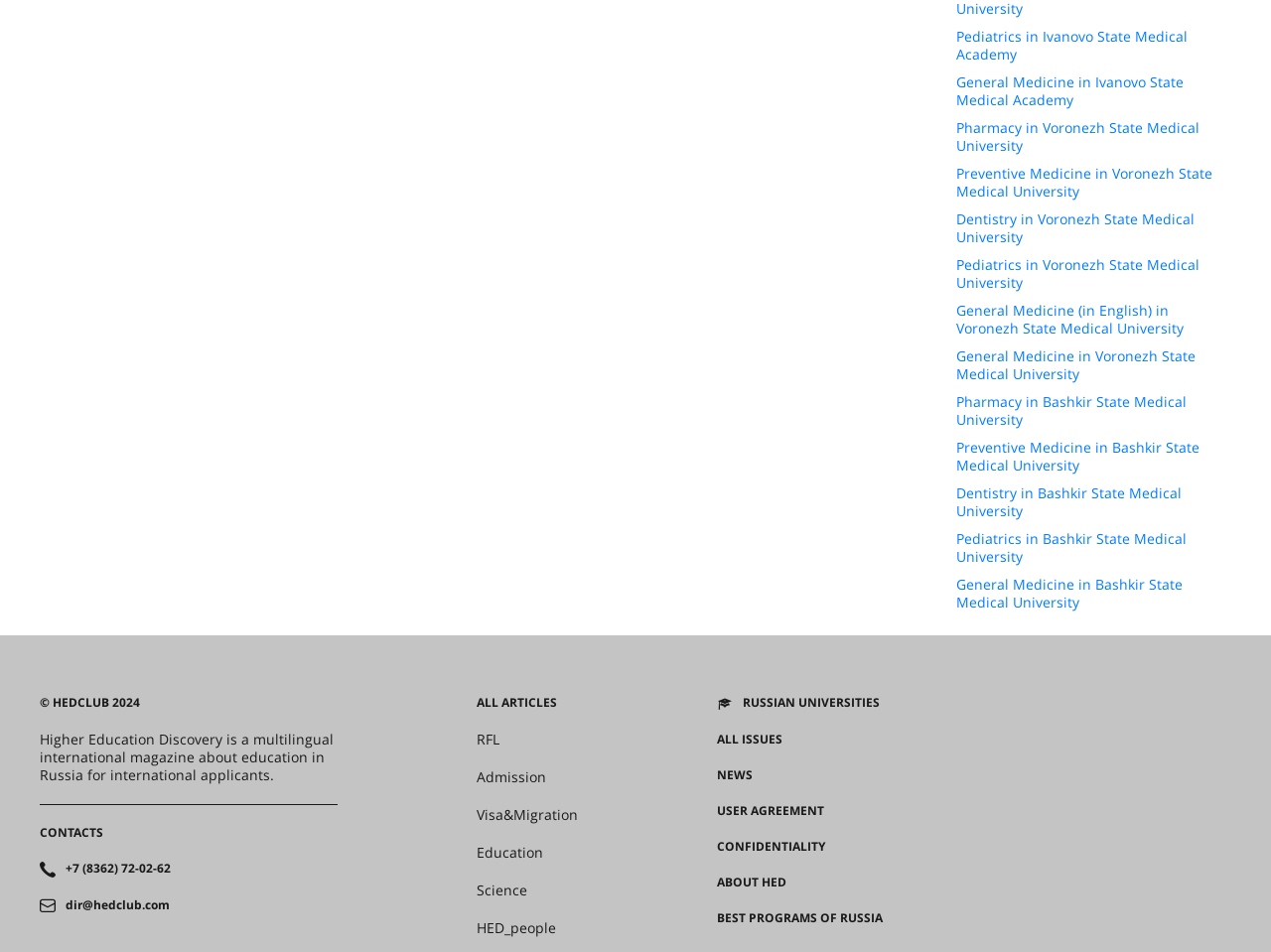Determine the bounding box coordinates for the region that must be clicked to execute the following instruction: "Explore RUSSIAN UNIVERSITIES".

[0.564, 0.73, 0.692, 0.747]